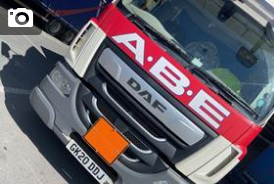Explain in detail what you see in the image.

The image features a DAF truck prominently displaying the letters "A.B.E." on its red front grille. The vehicle is parked in a well-lit outdoor area, showcasing its robust and modern design. The truck's license plate reads "GK20 DDJ." This vehicle is associated with ABE Ledbury, as noted in the related article titled "ABE Ledbury spies new opportunities with Hazchem Network membership." The article highlights ABE Ledbury's recent membership in The Hazchem Network, focusing on new business opportunities and enhancing their operational capabilities.